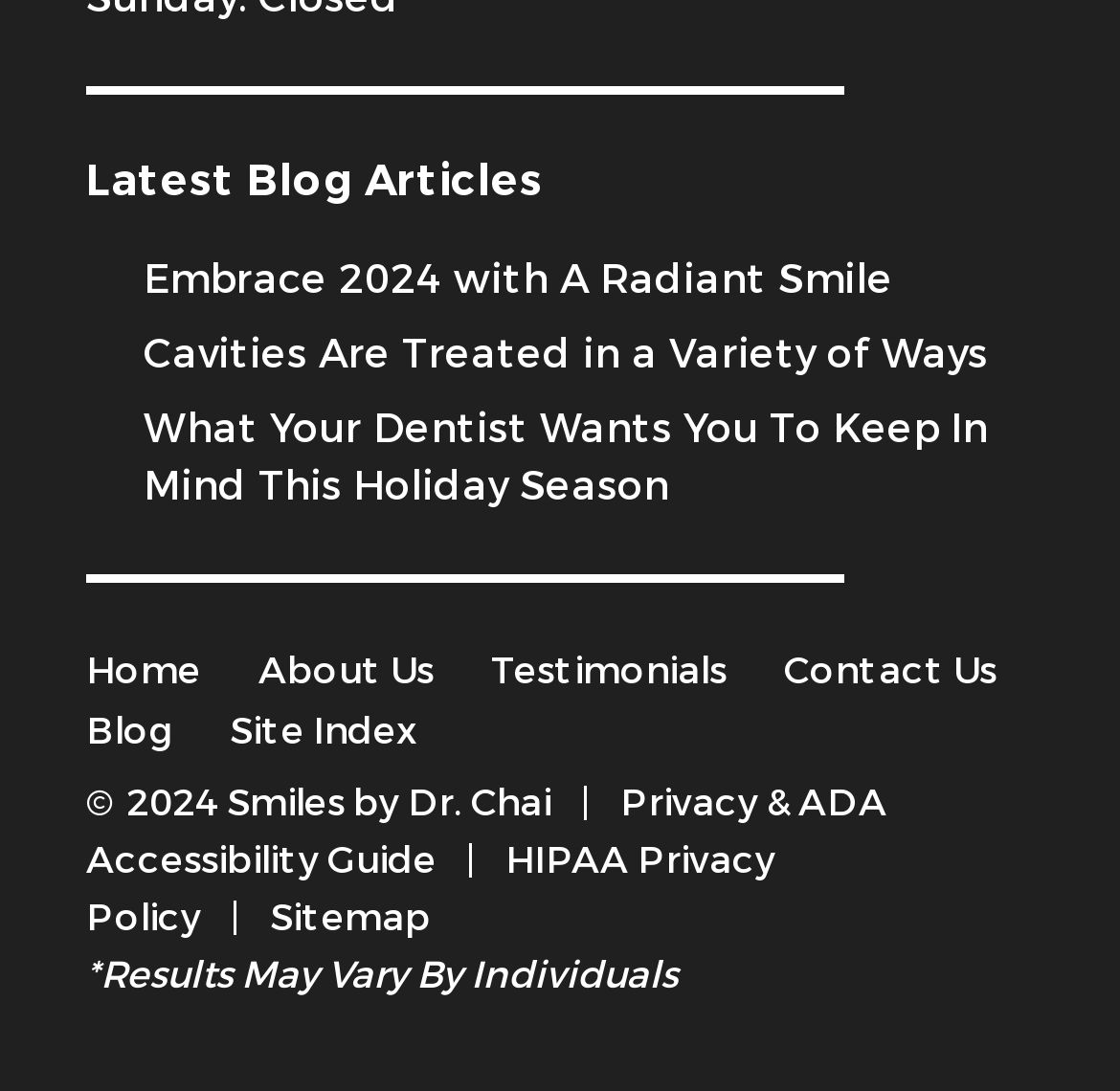Identify the bounding box coordinates for the UI element described as follows: Blog. Use the format (top-left x, top-left y, bottom-right x, bottom-right y) and ensure all values are floating point numbers between 0 and 1.

[0.077, 0.648, 0.154, 0.693]